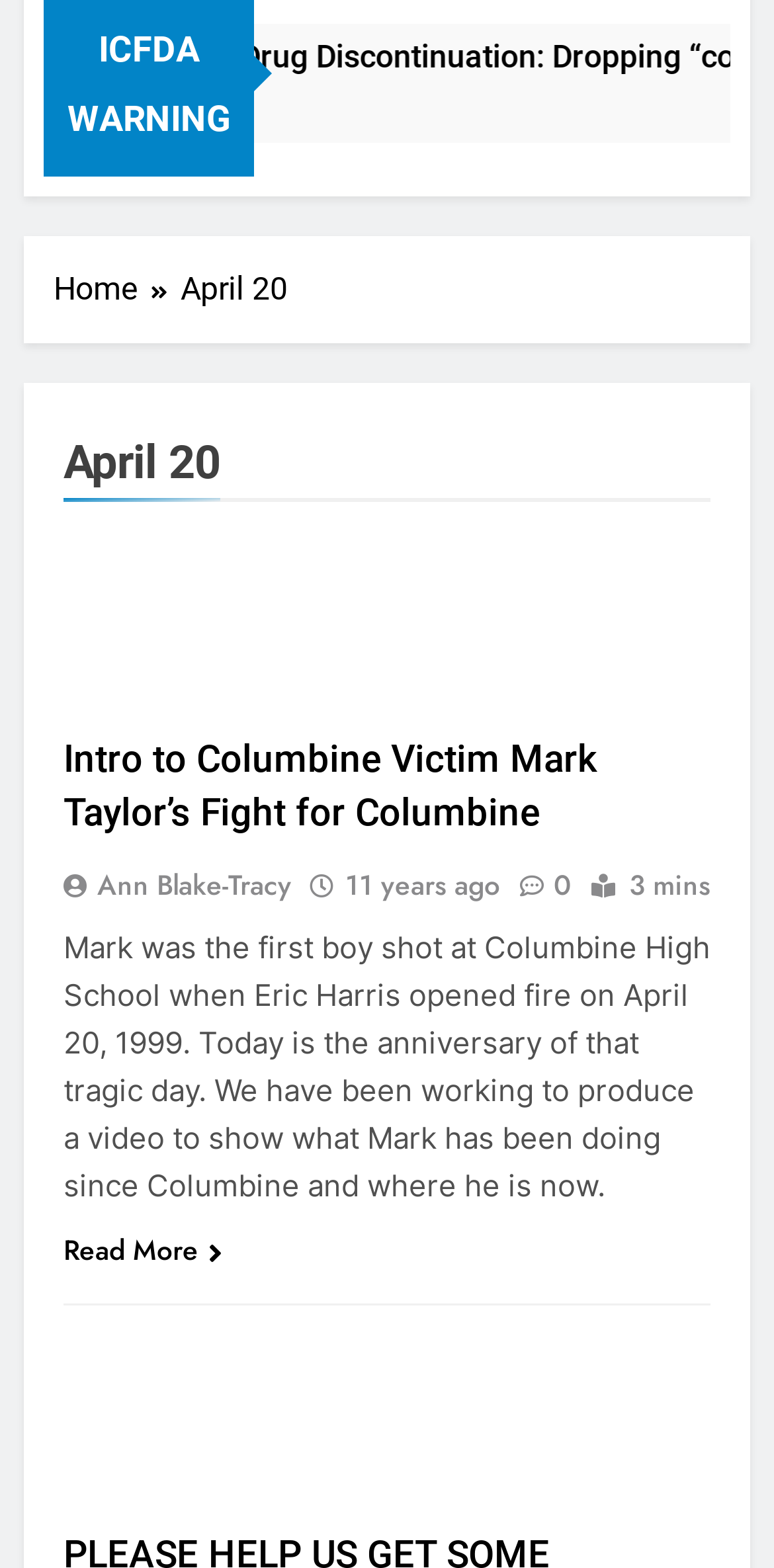Identify the bounding box coordinates of the clickable region required to complete the instruction: "Go to 'Home'". The coordinates should be given as four float numbers within the range of 0 and 1, i.e., [left, top, right, bottom].

[0.069, 0.169, 0.233, 0.2]